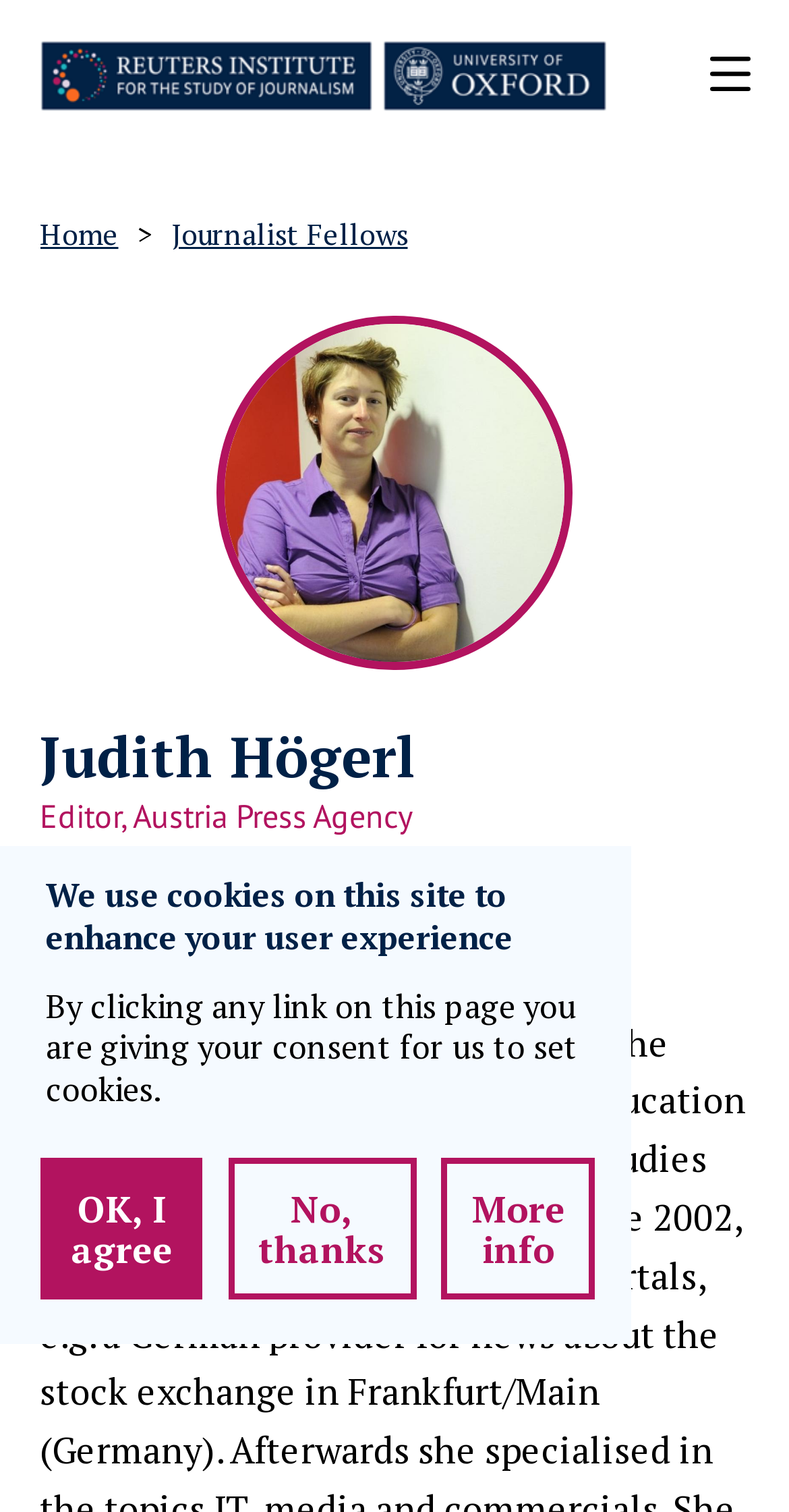What is the class of Judith Högerl?
Look at the image and respond with a single word or a short phrase.

Class of 2010-11